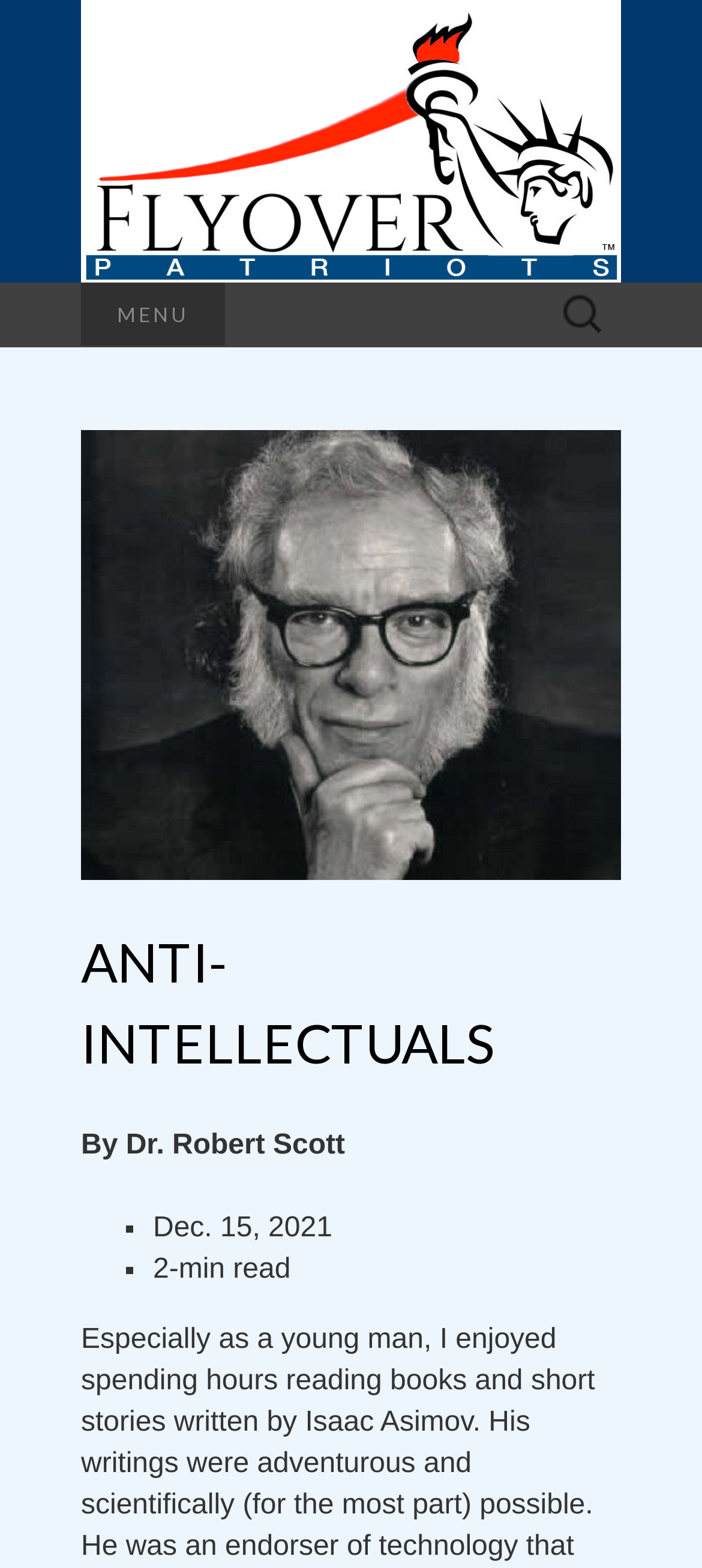Using details from the image, please answer the following question comprehensively:
What is the name of the author?

I found the author's name by looking at the text 'By Dr. Robert Scott' which is located below the main heading and above the date of the article.